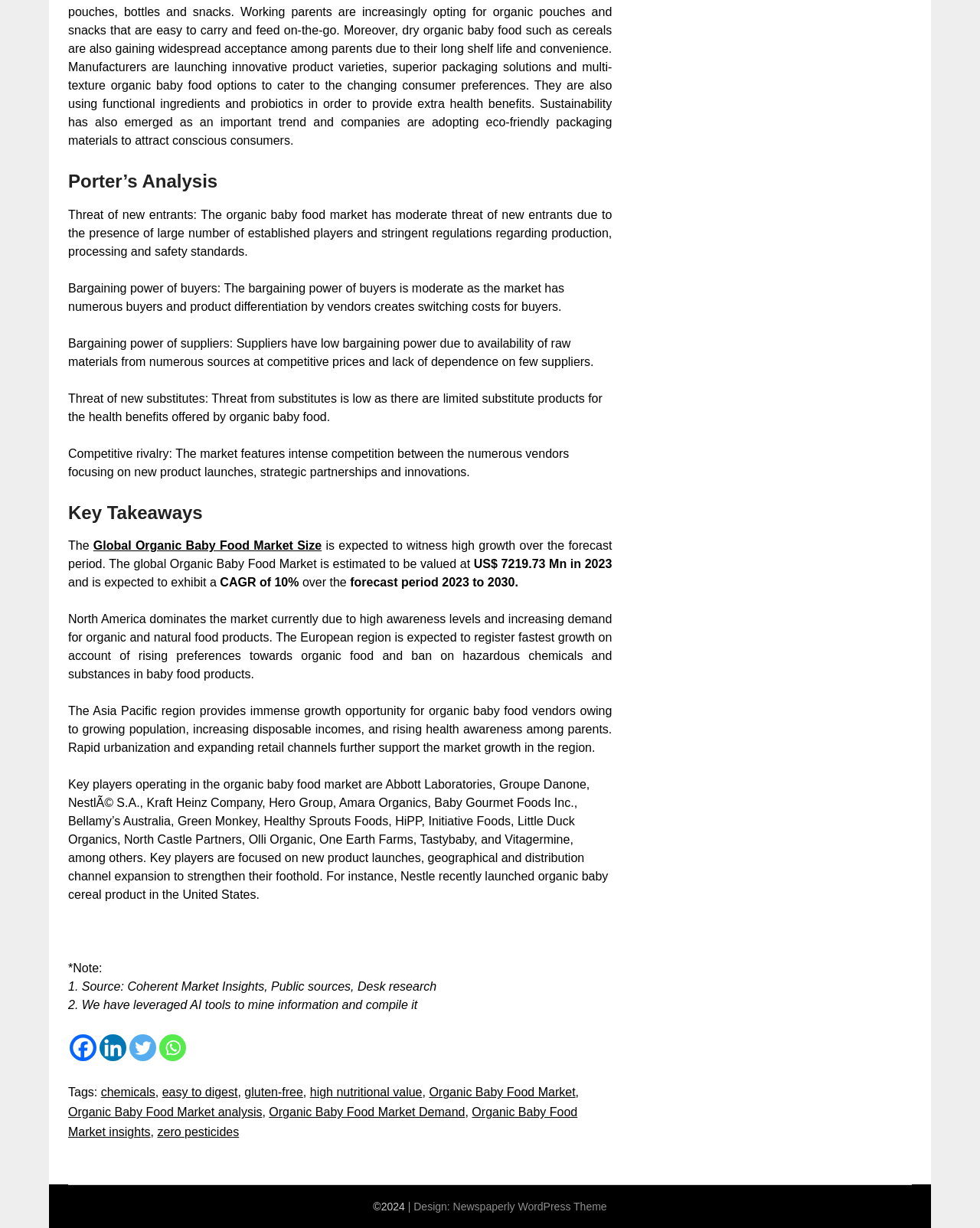Answer in one word or a short phrase: 
What is the threat of new entrants in the organic baby food market?

Moderate